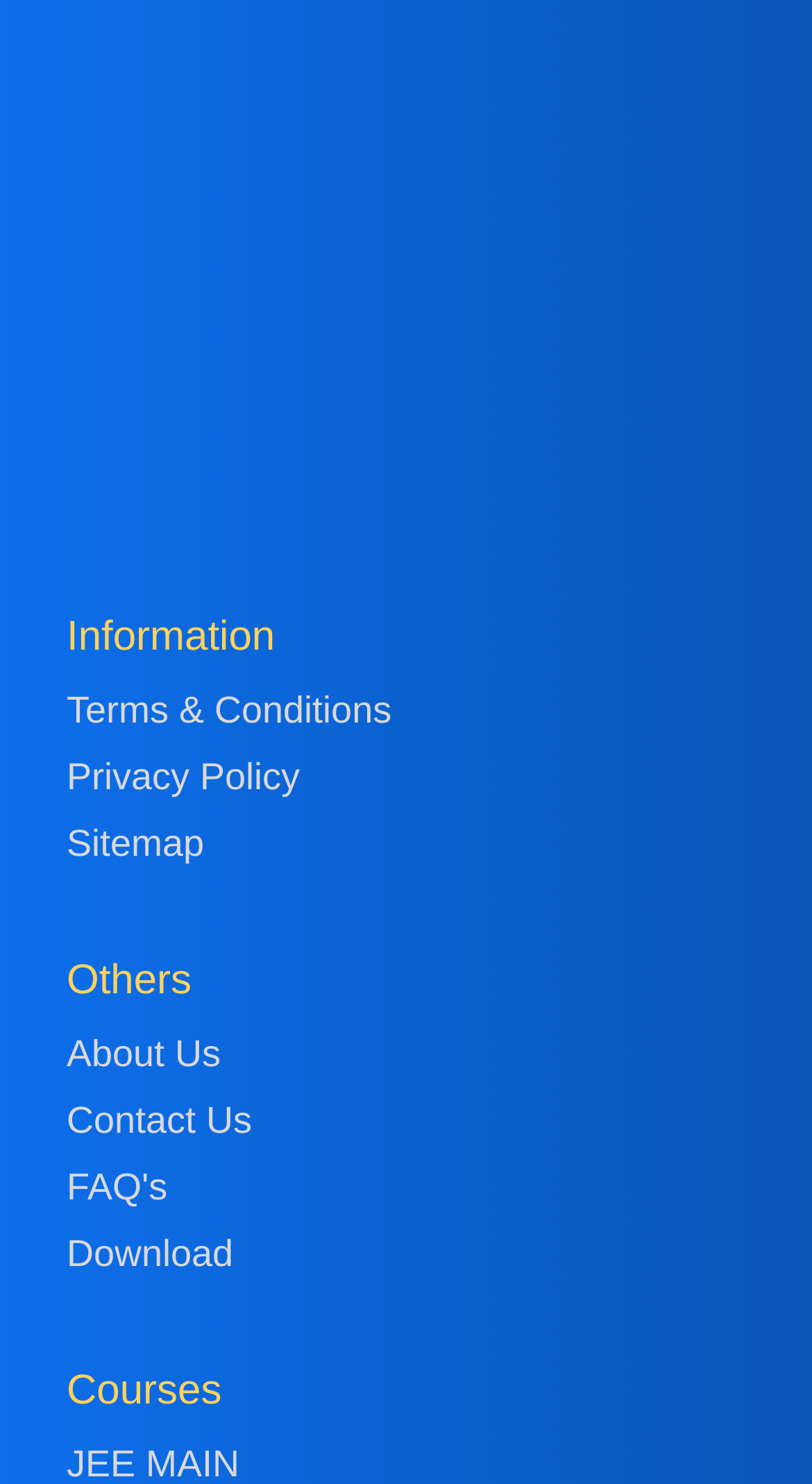Using floating point numbers between 0 and 1, provide the bounding box coordinates in the format (top-left x, top-left y, bottom-right x, bottom-right y). Locate the UI element described here: alt="facebook meta logo ETL"

[0.274, 0.313, 0.387, 0.337]